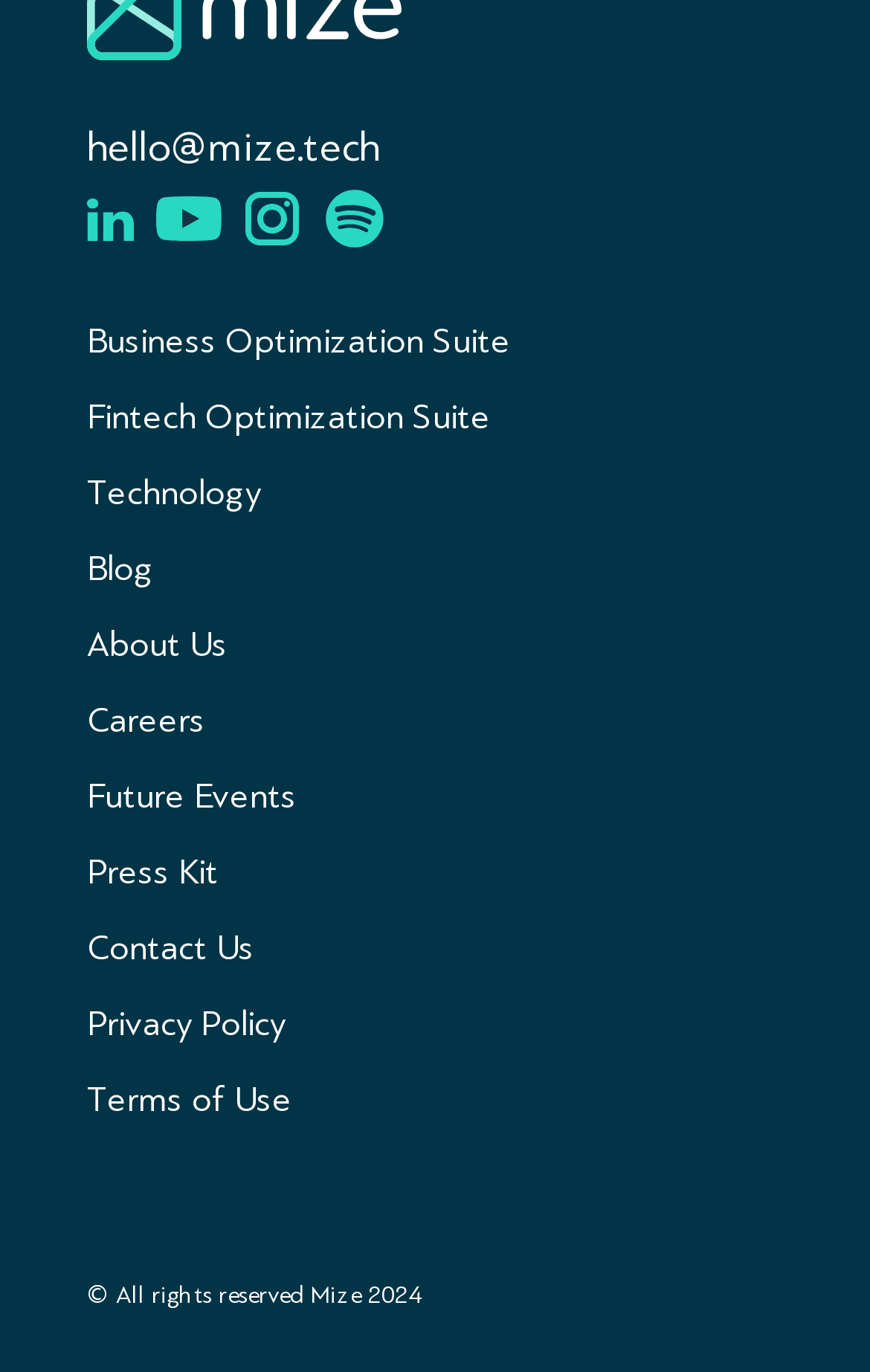Please locate the UI element described by "Fintech Optimization Suite" and provide its bounding box coordinates.

[0.1, 0.289, 0.564, 0.318]